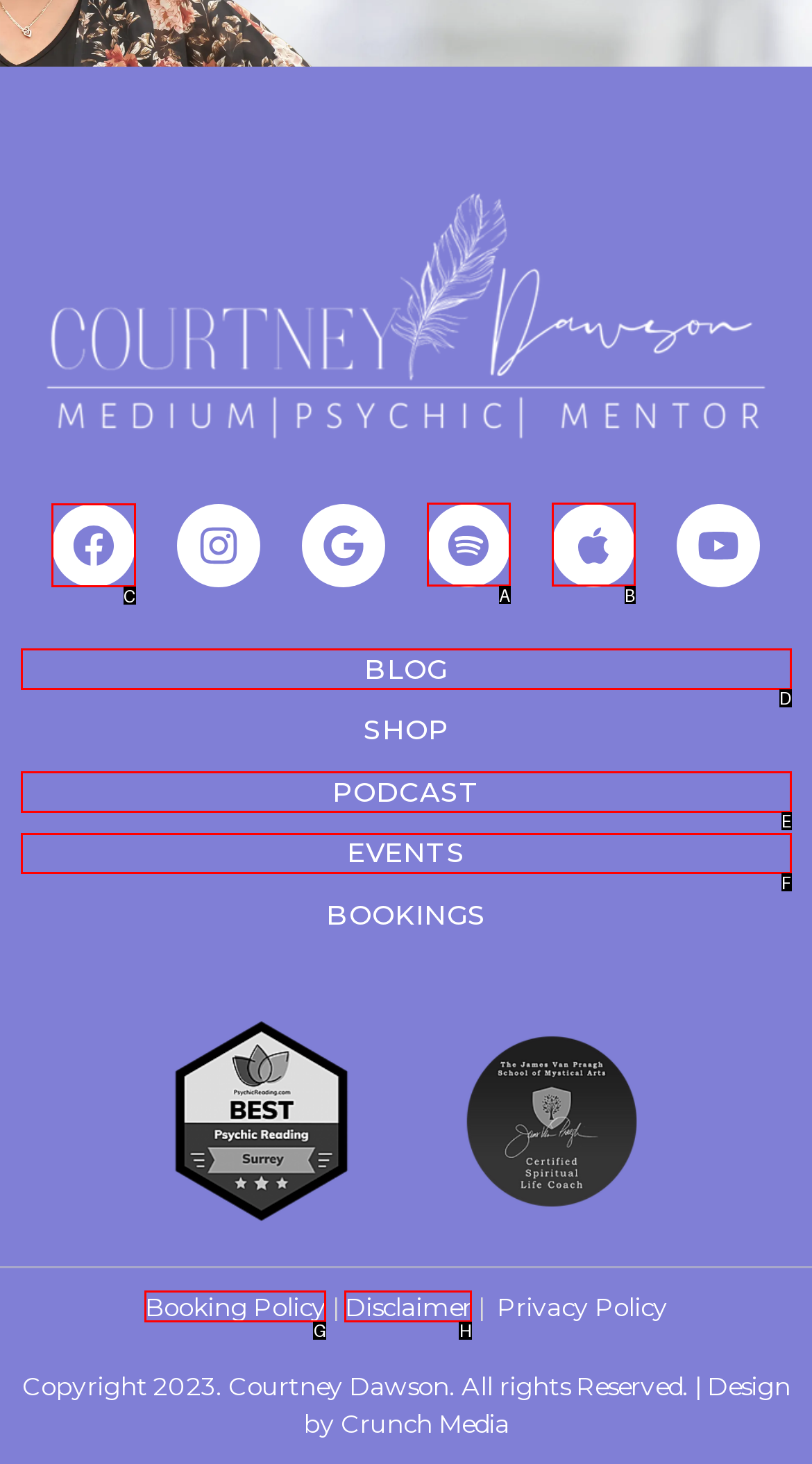Select the HTML element that needs to be clicked to perform the task: visit Facebook. Reply with the letter of the chosen option.

C